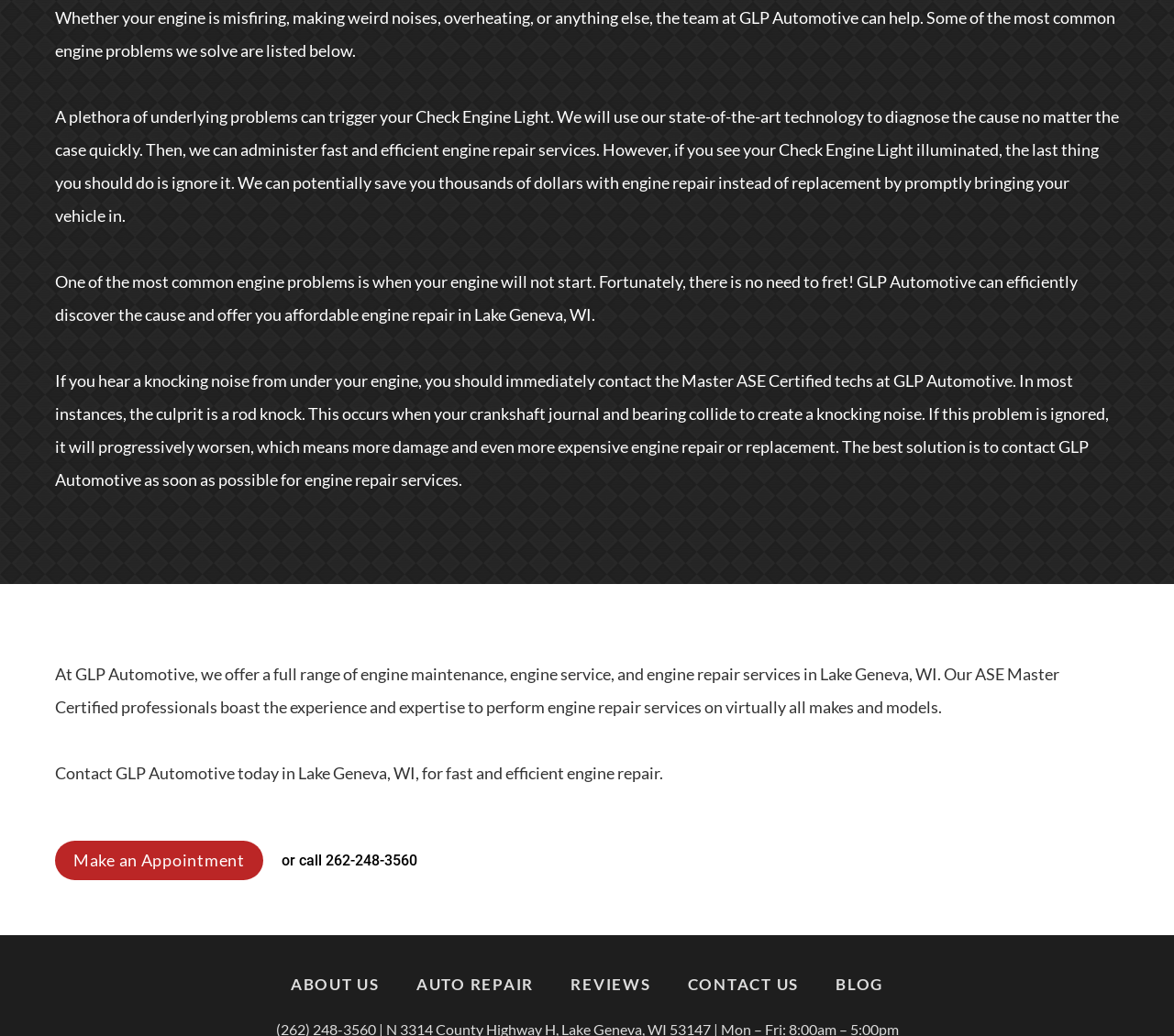What is the phone number to contact GLP Automotive?
Based on the image, give a one-word or short phrase answer.

262-248-3560